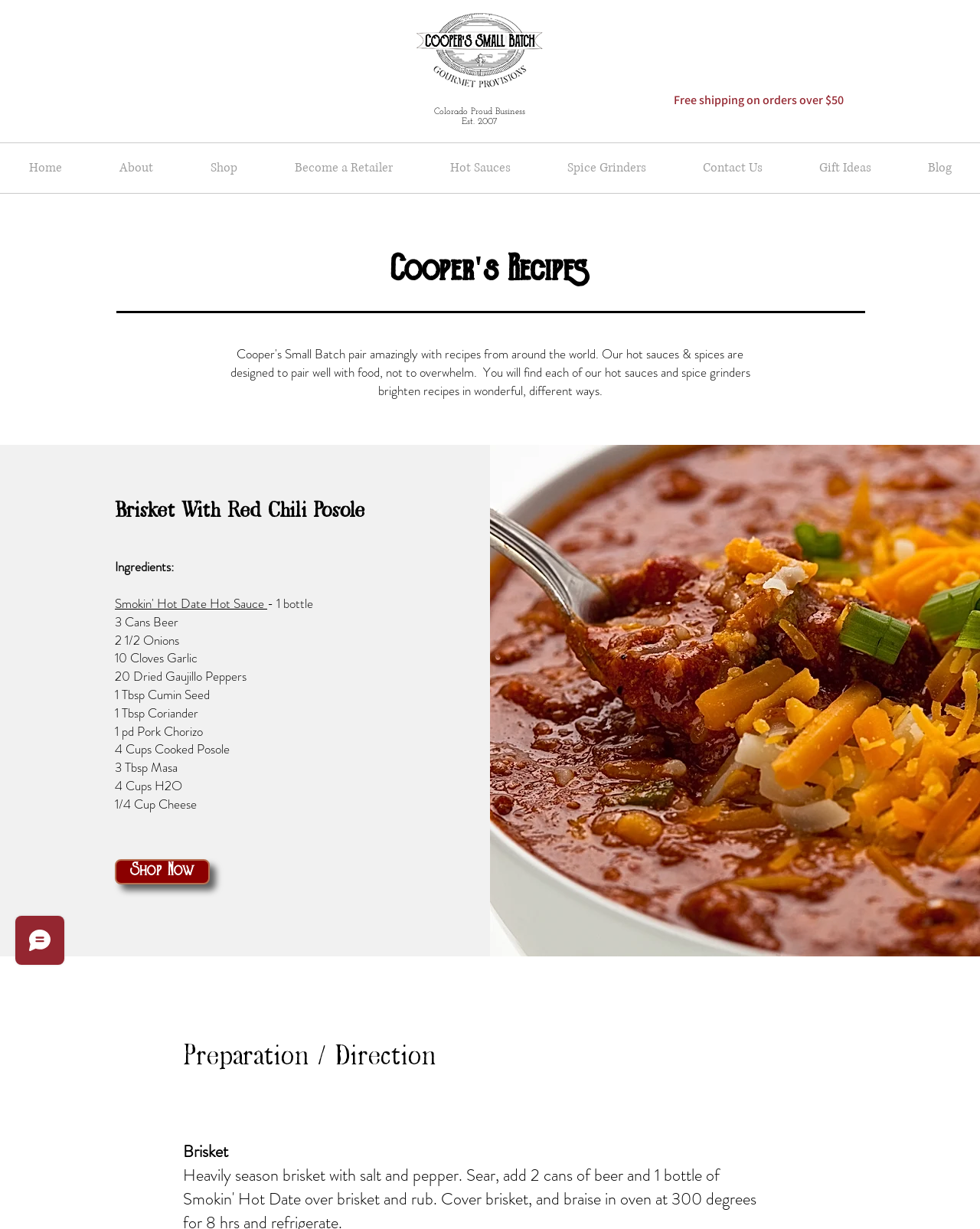Given the following UI element description: "Become a Retailer", find the bounding box coordinates in the webpage screenshot.

[0.271, 0.117, 0.43, 0.157]